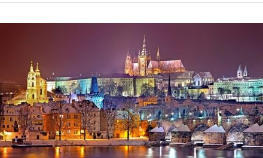What is the name of the river in the image?
Could you answer the question with a detailed and thorough explanation?

The caption states that the warm lights of the Prague Castle reflect off the Vltava River below, indicating that the river is an integral part of the scenery.